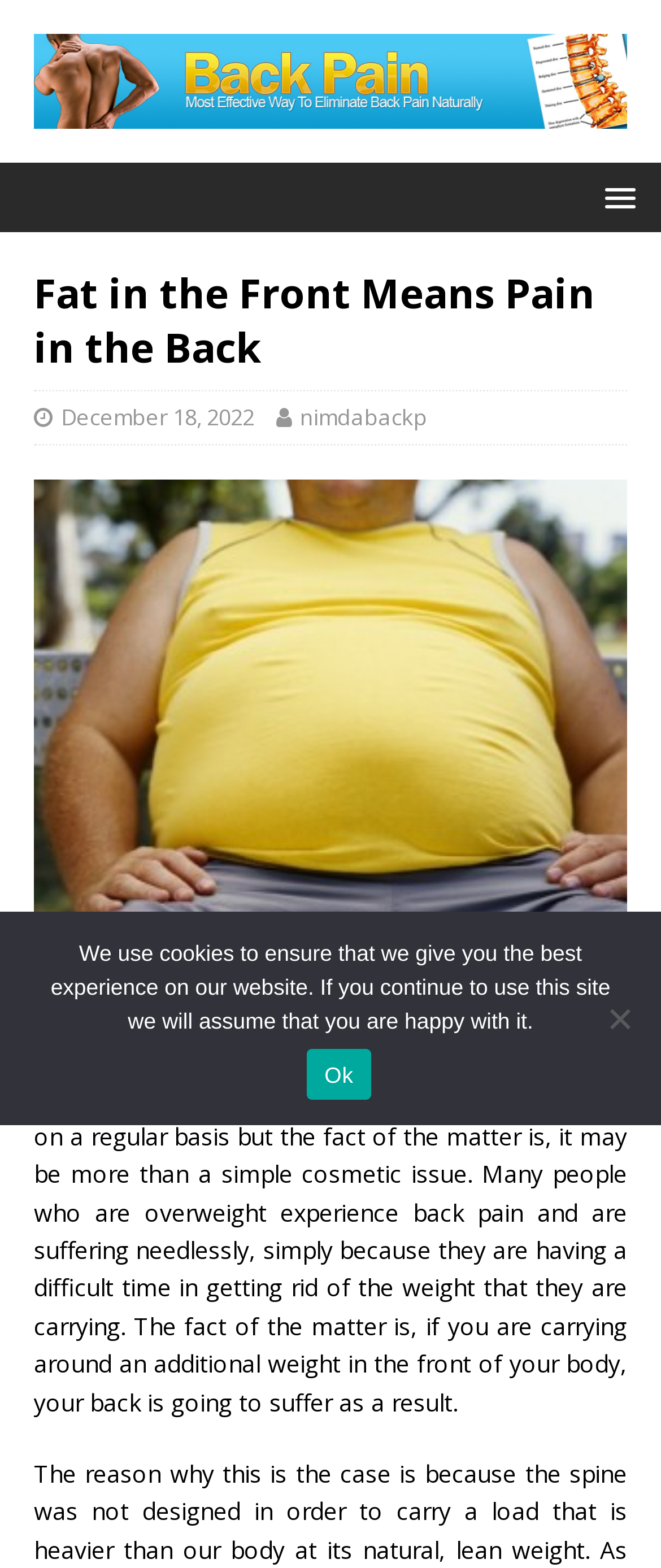Find the primary header on the webpage and provide its text.

Fat in the Front Means Pain in the Back